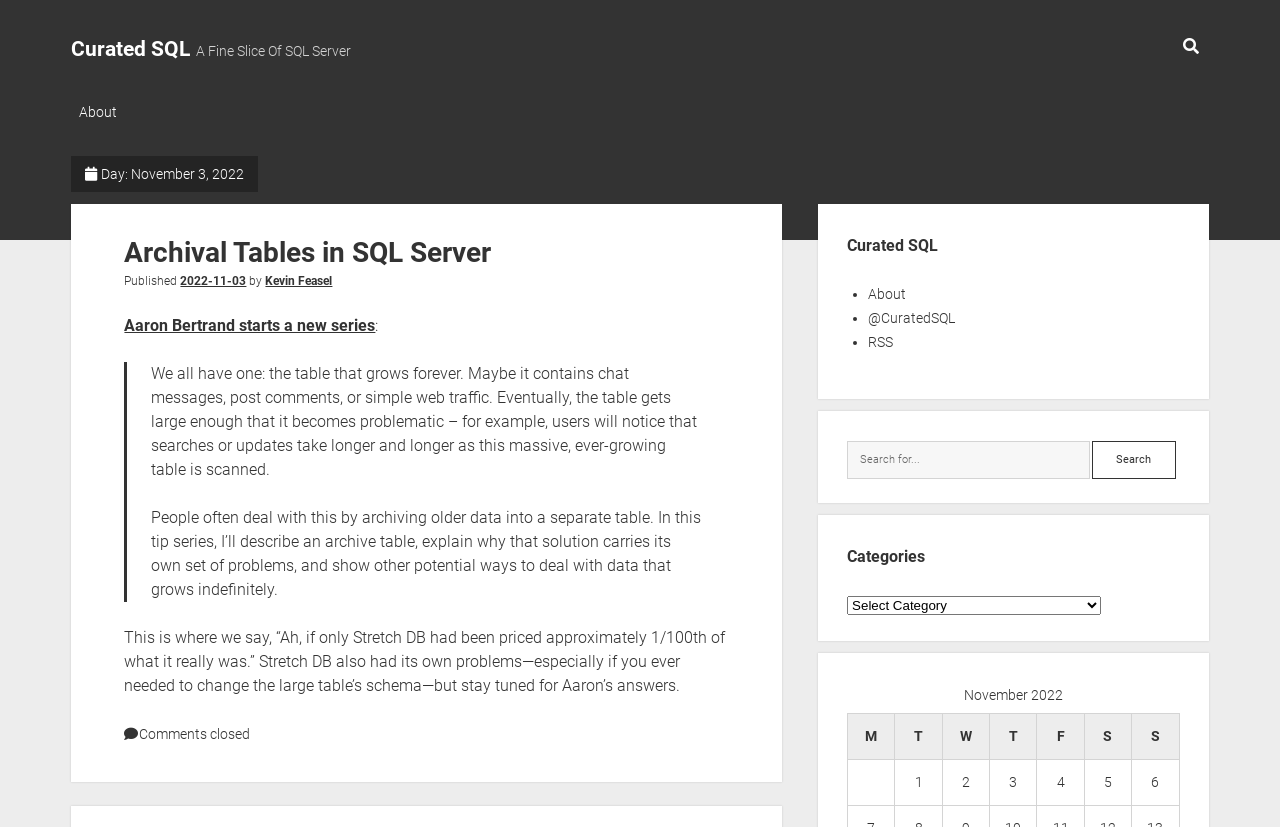Determine the bounding box coordinates of the section to be clicked to follow the instruction: "Search for something". The coordinates should be given as four float numbers between 0 and 1, formatted as [left, top, right, bottom].

[0.916, 0.035, 0.944, 0.08]